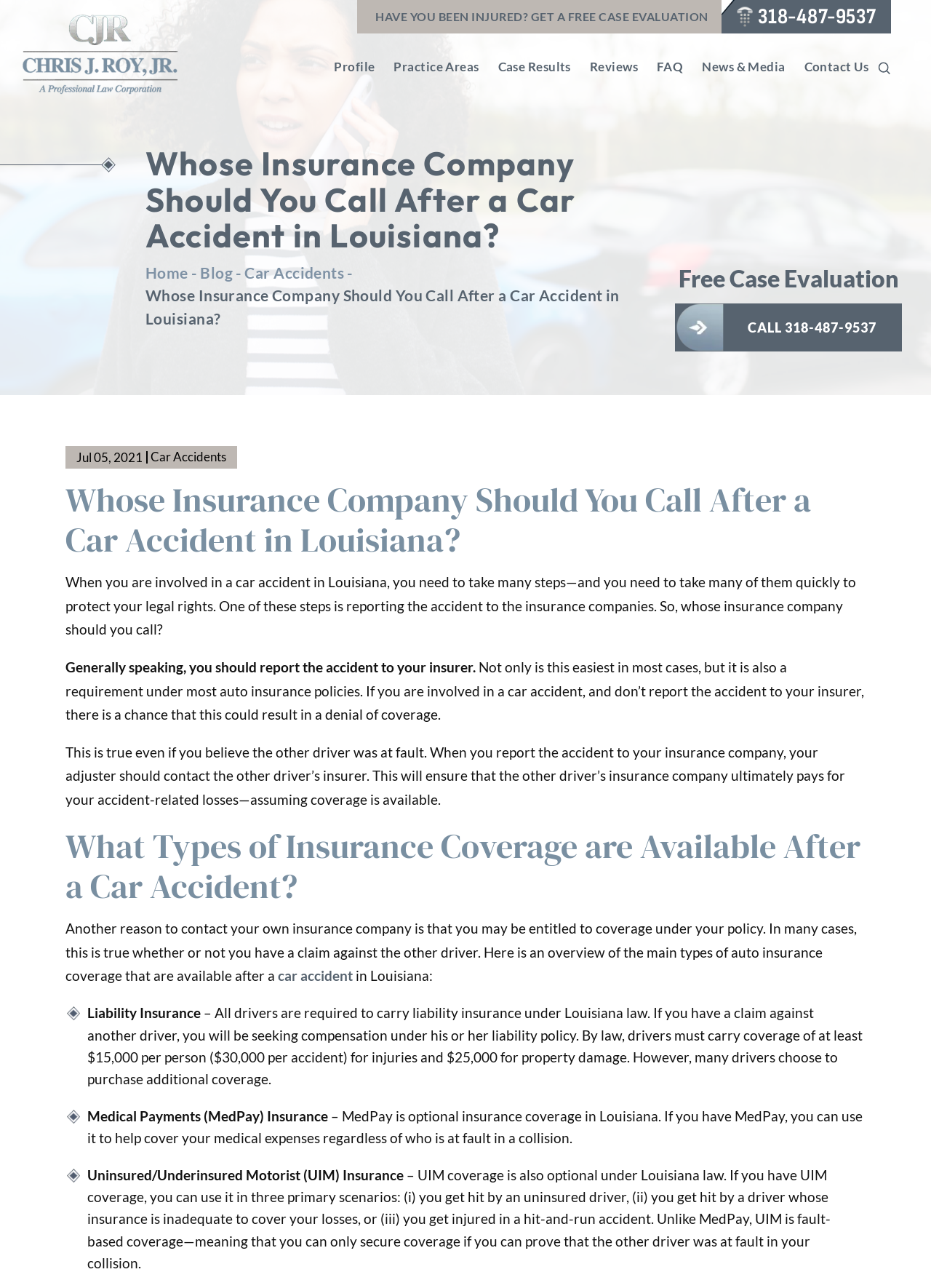Please determine the bounding box coordinates for the UI element described here. Use the format (top-left x, top-left y, bottom-right x, bottom-right y) with values bounded between 0 and 1: alt="Chris J Roy"

[0.023, 0.011, 0.191, 0.073]